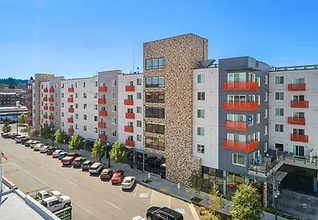Answer the question below using just one word or a short phrase: 
What is the approximate square footage of commercial space?

40,000 square feet